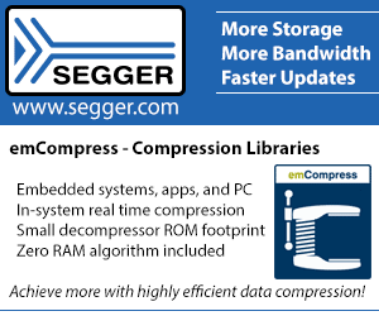What is the purpose of the zero RAM algorithm in emCompress?
Provide a detailed and extensive answer to the question.

The caption notes the inclusion of a zero RAM algorithm, underlining the product's efficiency, which suggests that the algorithm is designed to minimize memory usage and optimize performance.